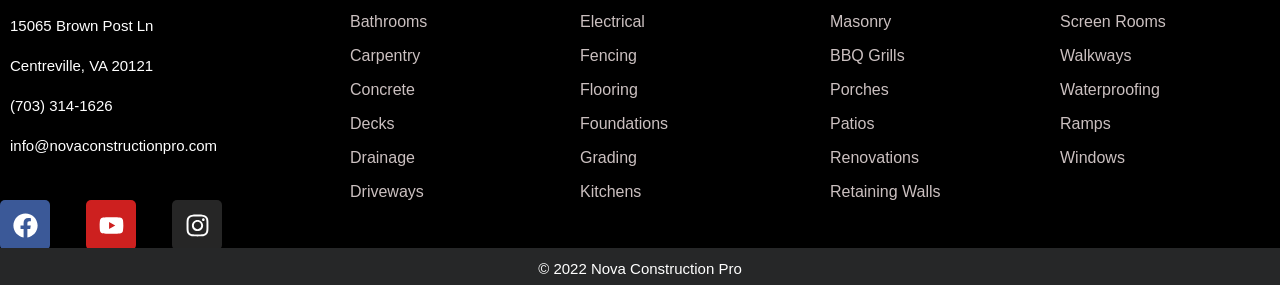Identify the bounding box coordinates for the element that needs to be clicked to fulfill this instruction: "check Instagram profile". Provide the coordinates in the format of four float numbers between 0 and 1: [left, top, right, bottom].

[0.134, 0.702, 0.173, 0.877]